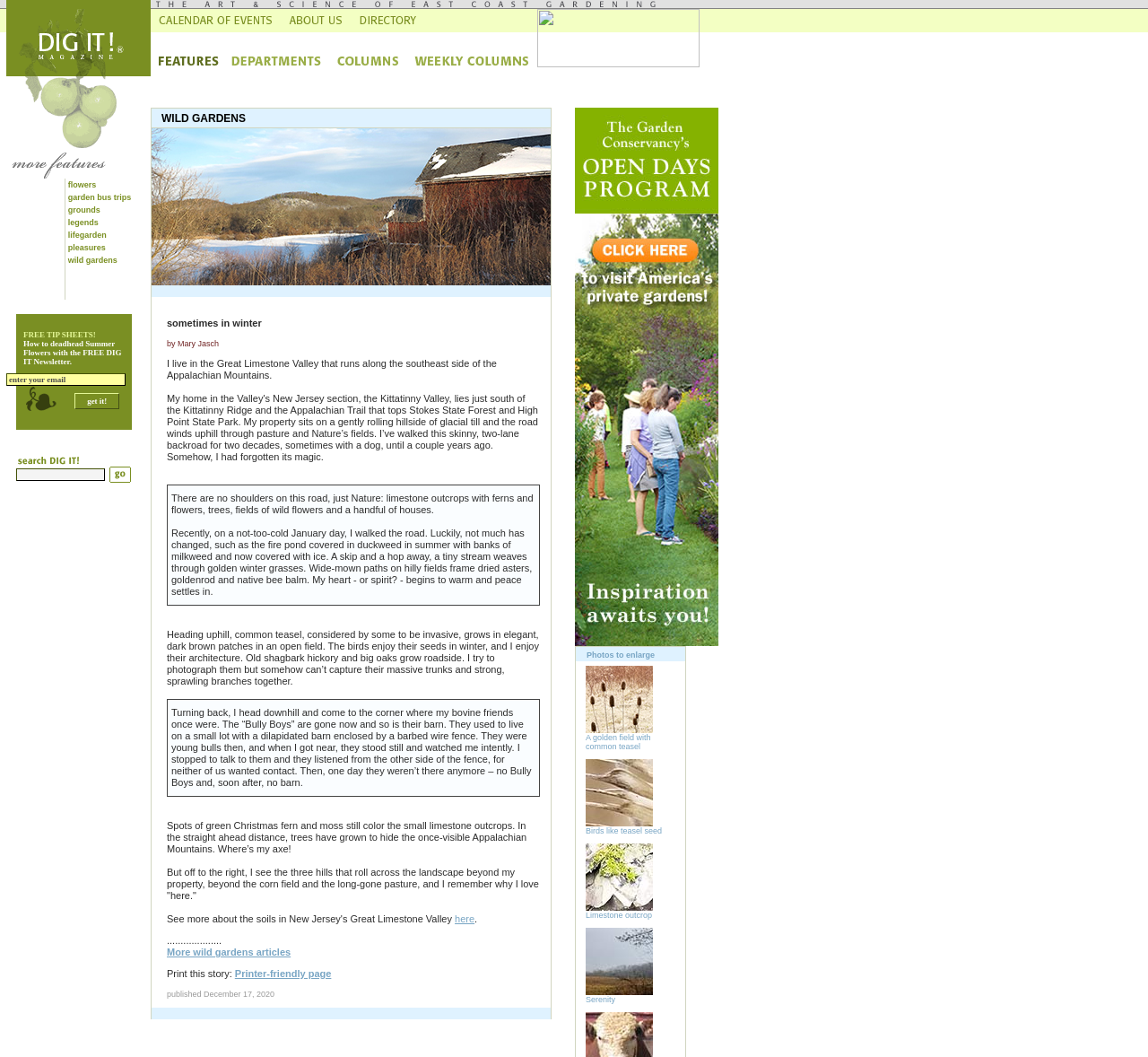Using the webpage screenshot, find the UI element described by name="keywords". Provide the bounding box coordinates in the format (top-left x, top-left y, bottom-right x, bottom-right y), ensuring all values are floating point numbers between 0 and 1.

[0.014, 0.443, 0.091, 0.455]